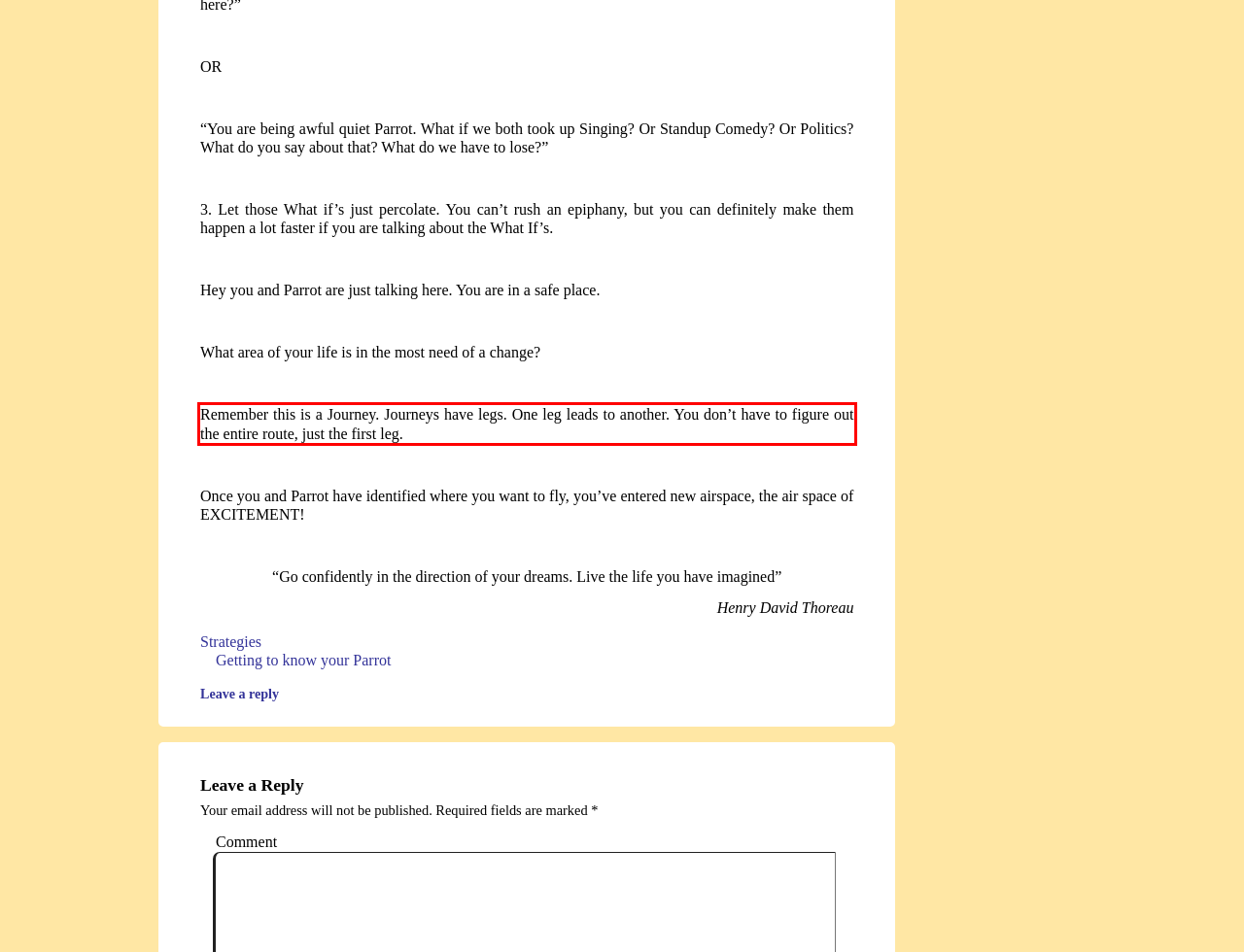Please look at the screenshot provided and find the red bounding box. Extract the text content contained within this bounding box.

Remember this is a Journey. Journeys have legs. One leg leads to another. You don’t have to figure out the entire route, just the first leg.